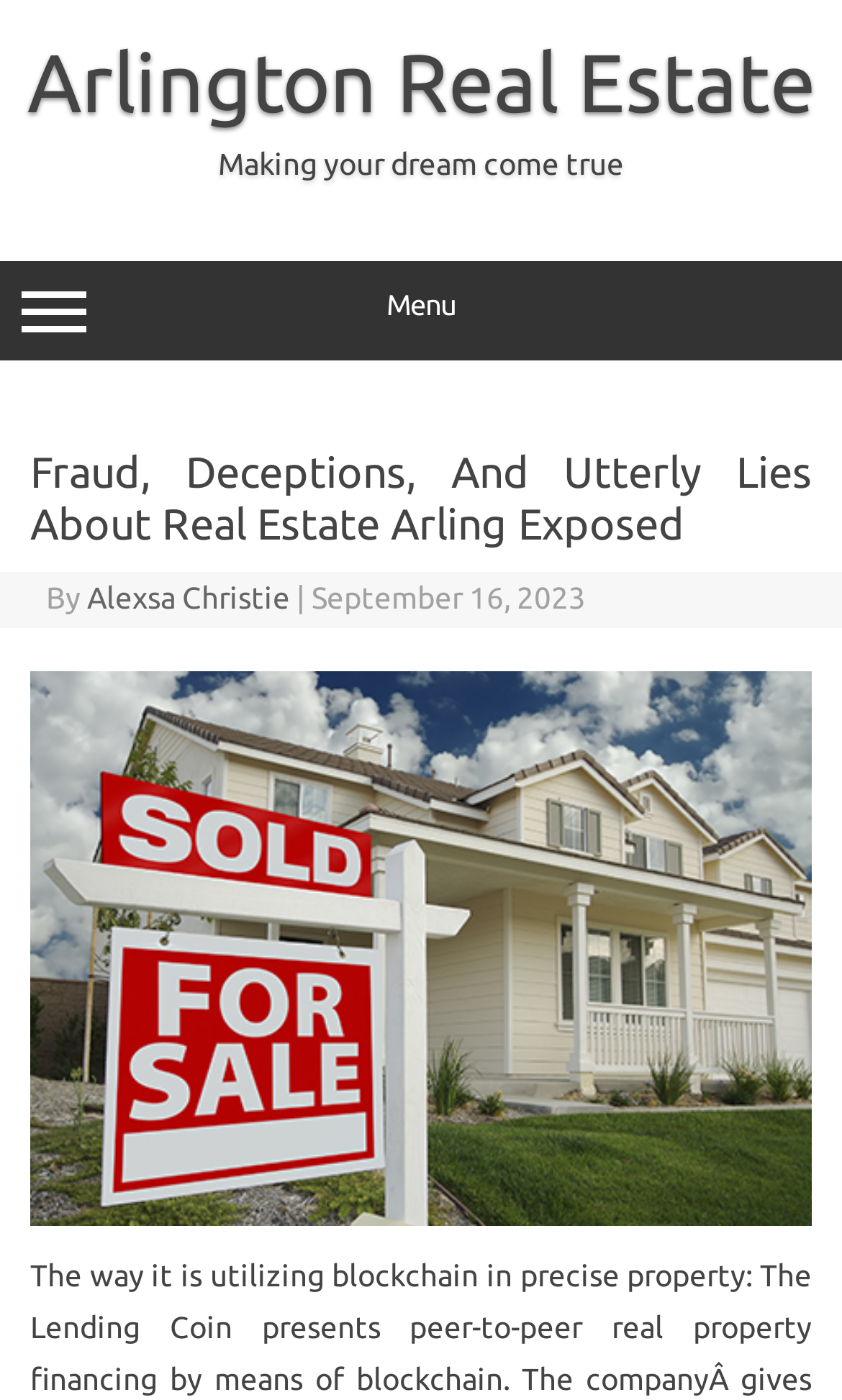Please find the main title text of this webpage.

Fraud, Deceptions, And Utterly Lies About Real Estate Arling Exposed